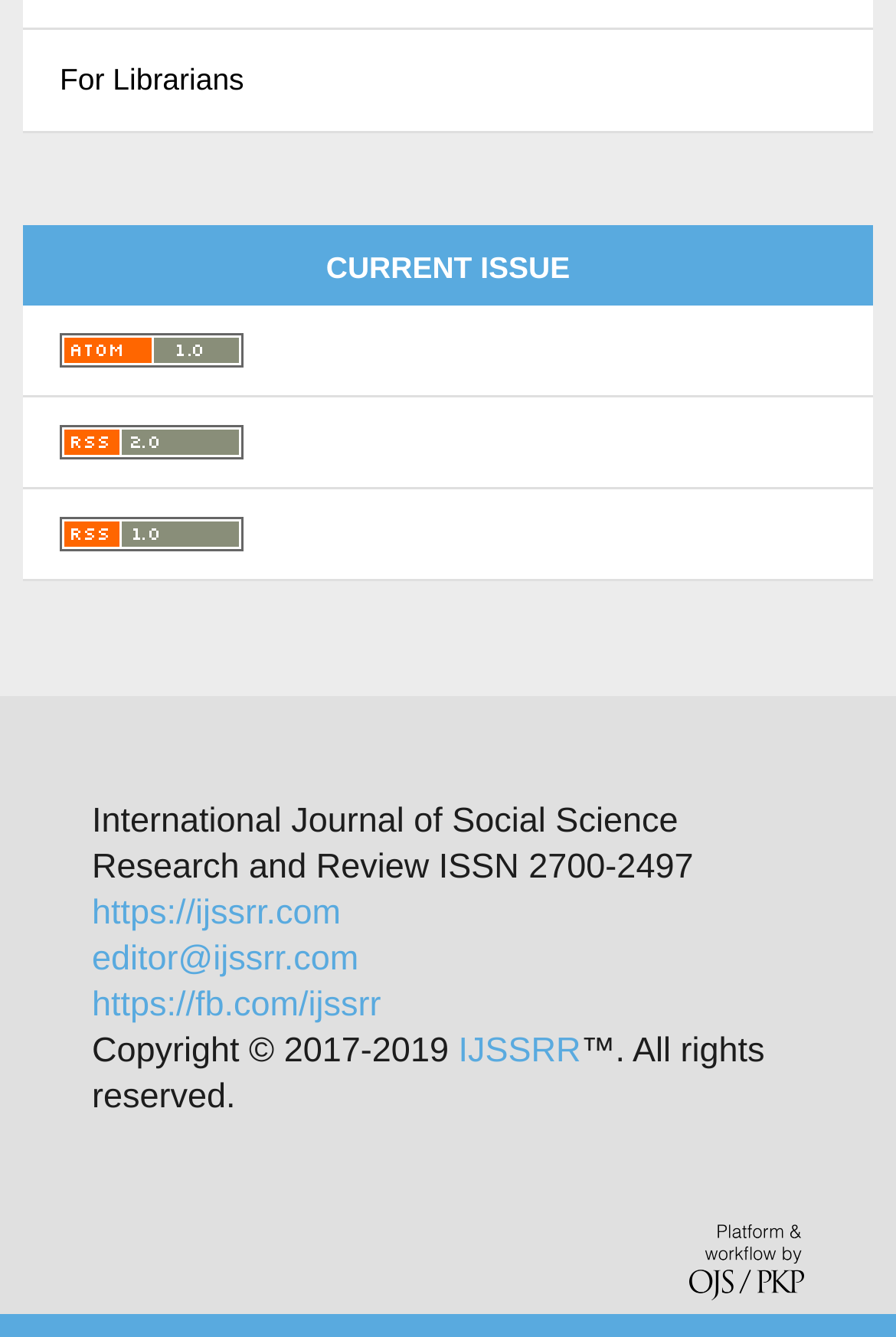Determine the bounding box coordinates of the section I need to click to execute the following instruction: "Visit the journal's website". Provide the coordinates as four float numbers between 0 and 1, i.e., [left, top, right, bottom].

[0.103, 0.669, 0.38, 0.698]